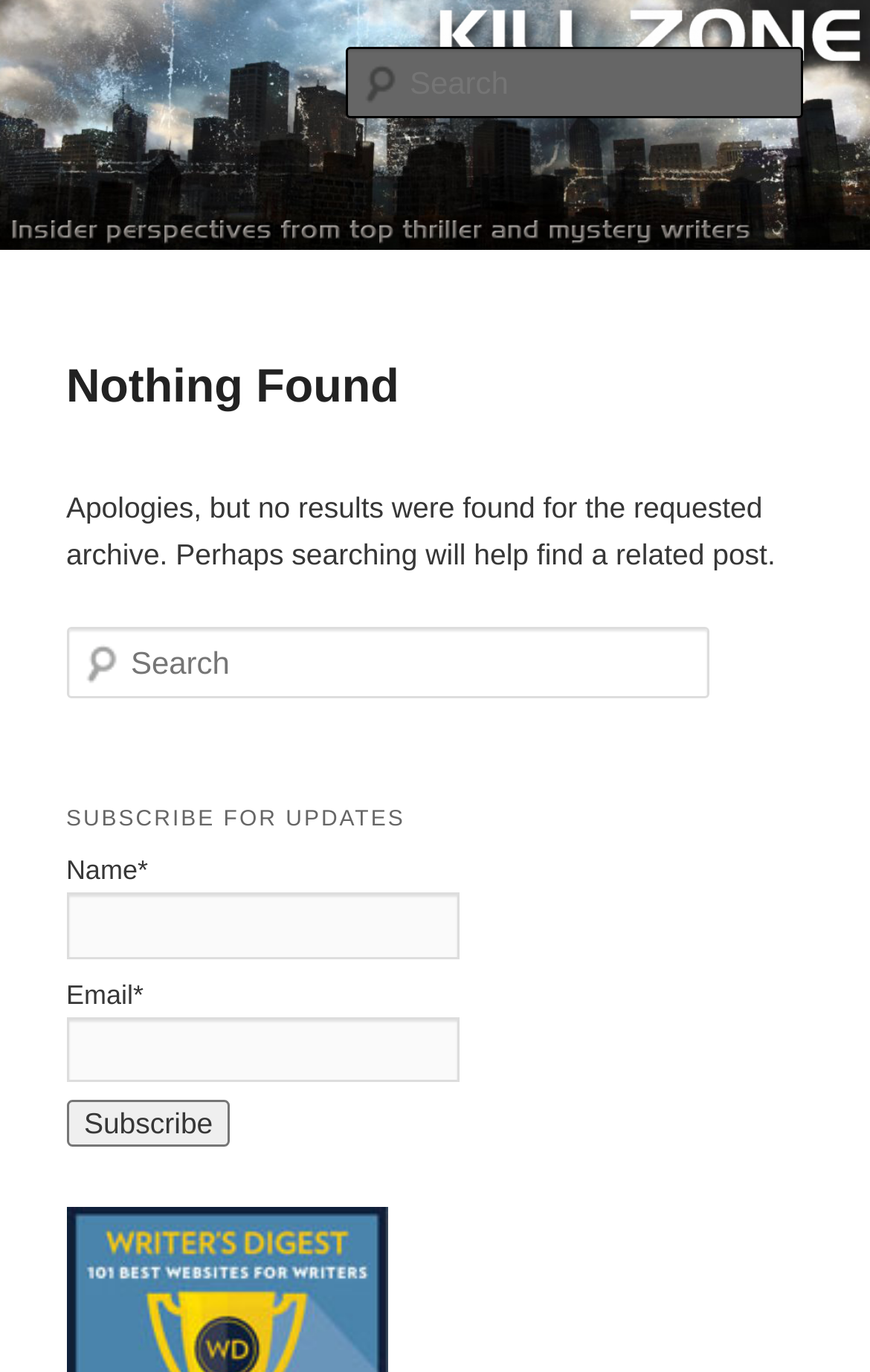Identify and provide the bounding box coordinates of the UI element described: "Killzoneblog.com". The coordinates should be formatted as [left, top, right, bottom], with each number being a float between 0 and 1.

[0.076, 0.119, 0.585, 0.163]